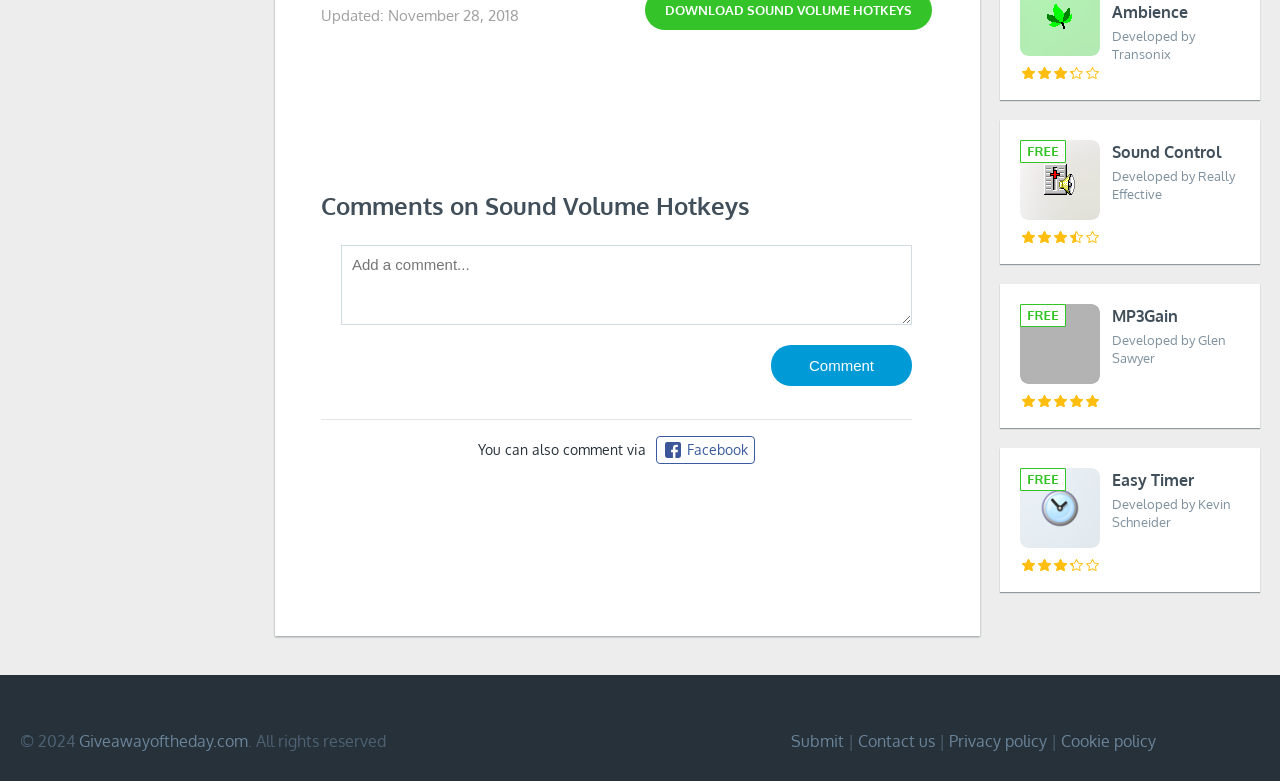What is the copyright year?
Based on the image, provide a one-word or brief-phrase response.

2024